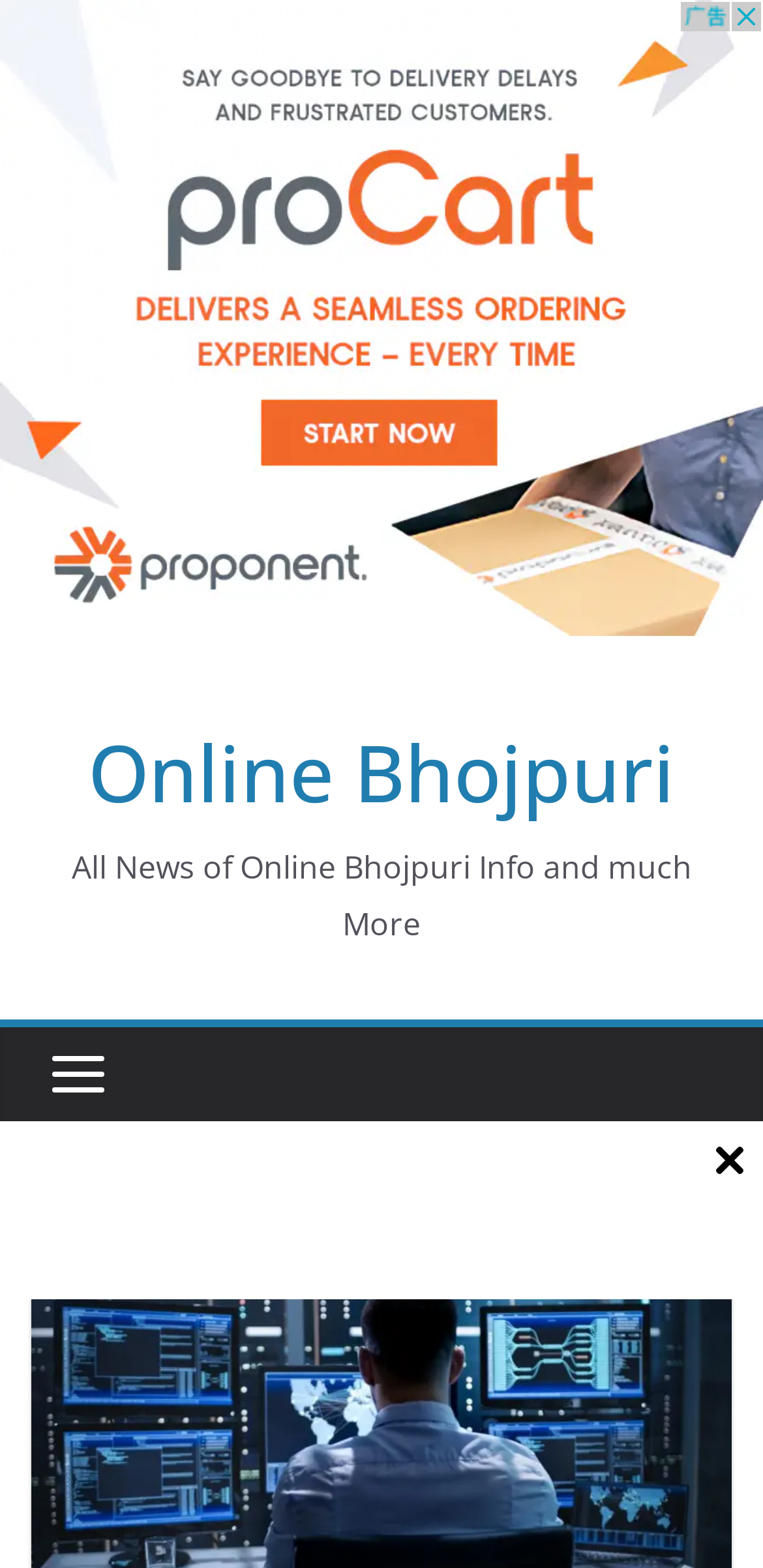What is the name of the website?
Your answer should be a single word or phrase derived from the screenshot.

Online Bhojpuri